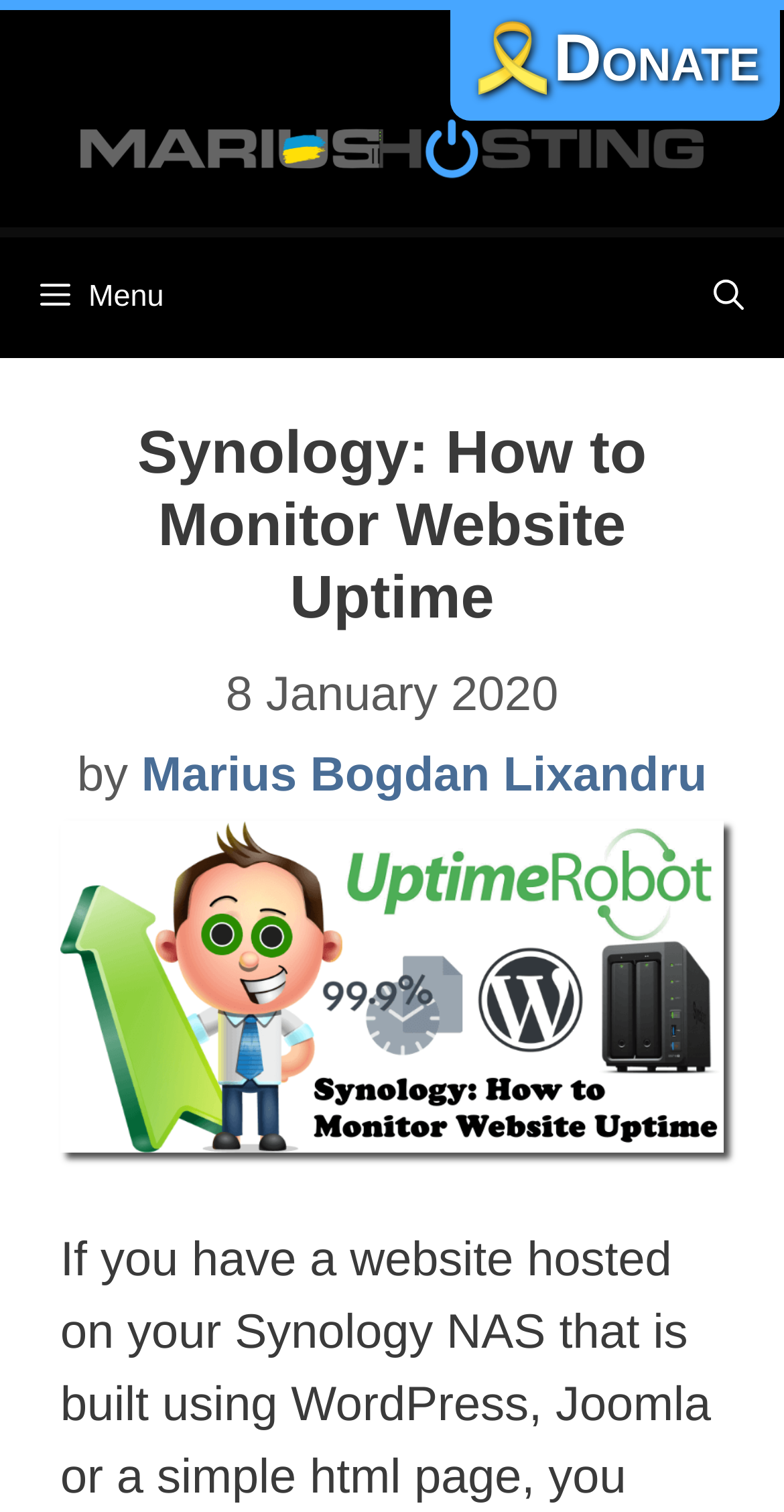Answer the question in a single word or phrase:
What is the name of the website?

Marius Hosting